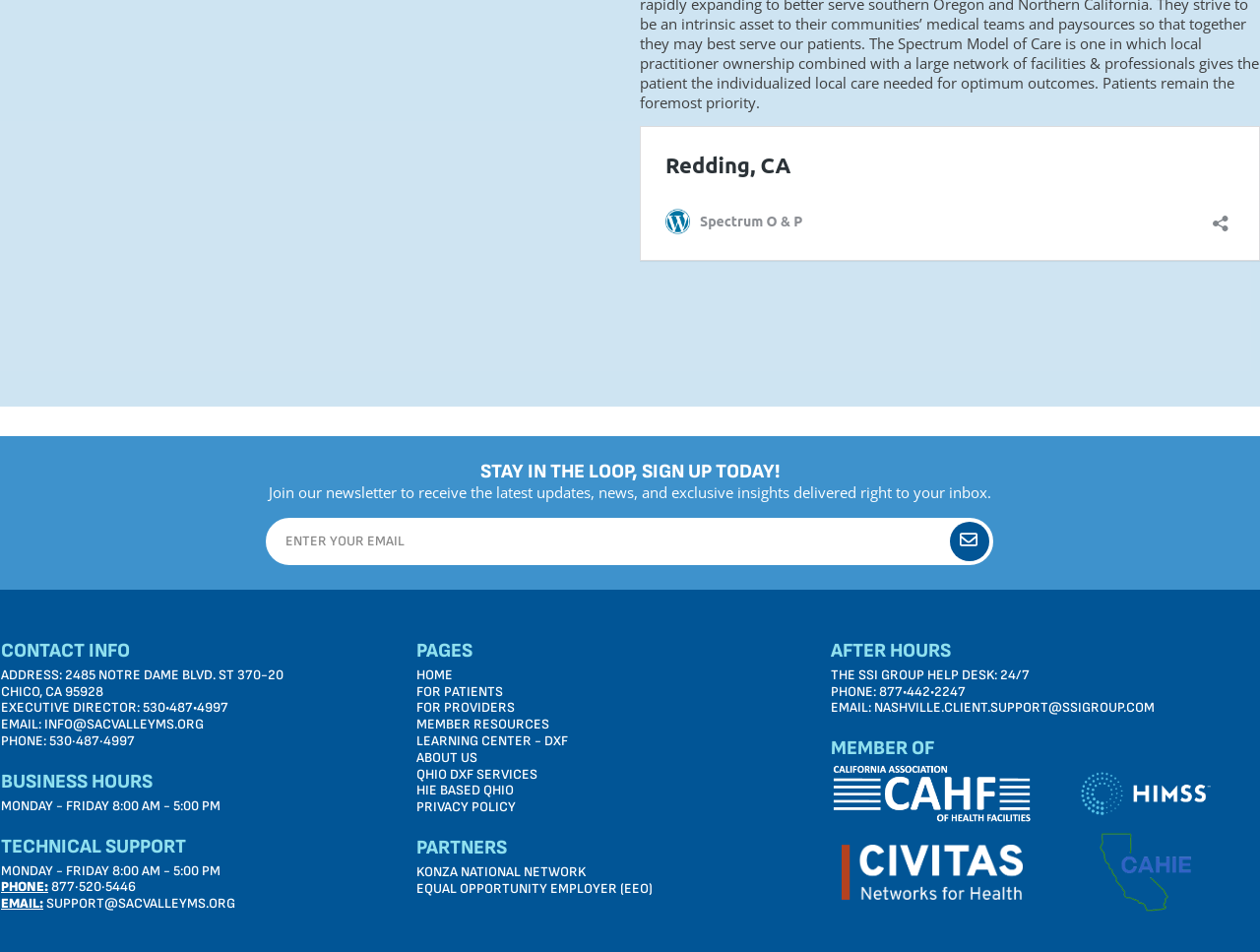Find the bounding box of the web element that fits this description: "Submit".

[0.754, 0.548, 0.785, 0.589]